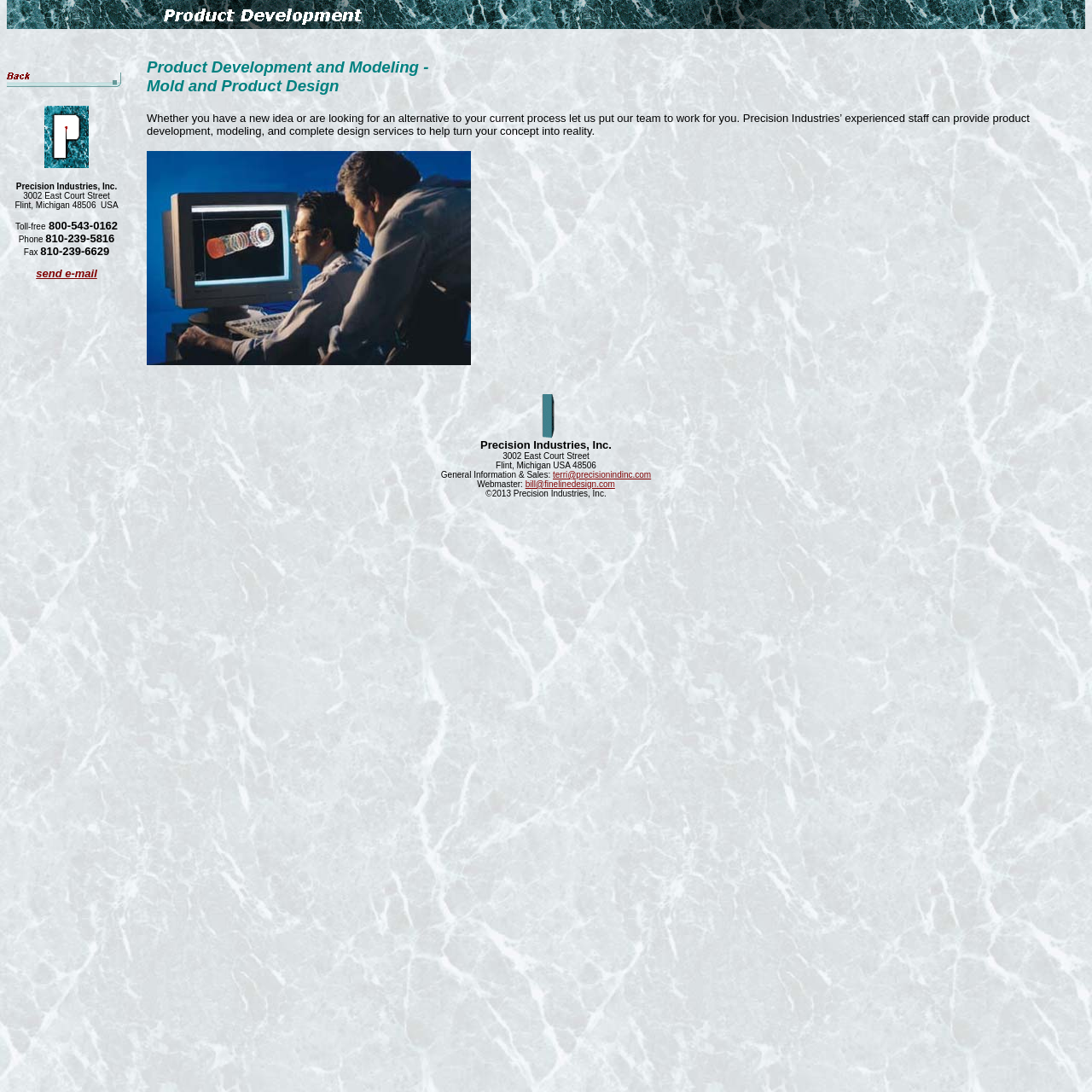Given the description "mars planet", provide the bounding box coordinates of the corresponding UI element.

None